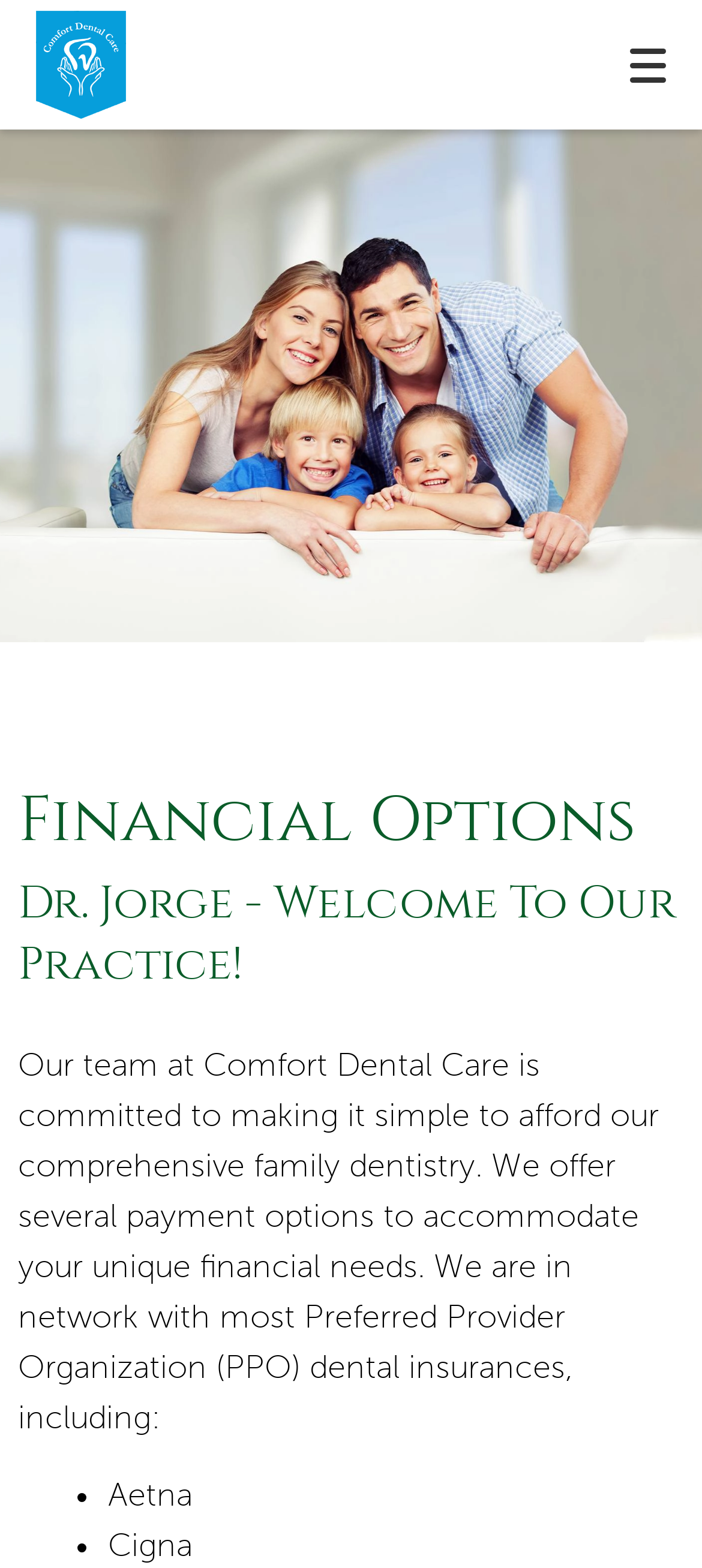Using the element description provided, determine the bounding box coordinates in the format (top-left x, top-left y, bottom-right x, bottom-right y). Ensure that all values are floating point numbers between 0 and 1. Element description: Review

[0.046, 0.67, 0.223, 0.745]